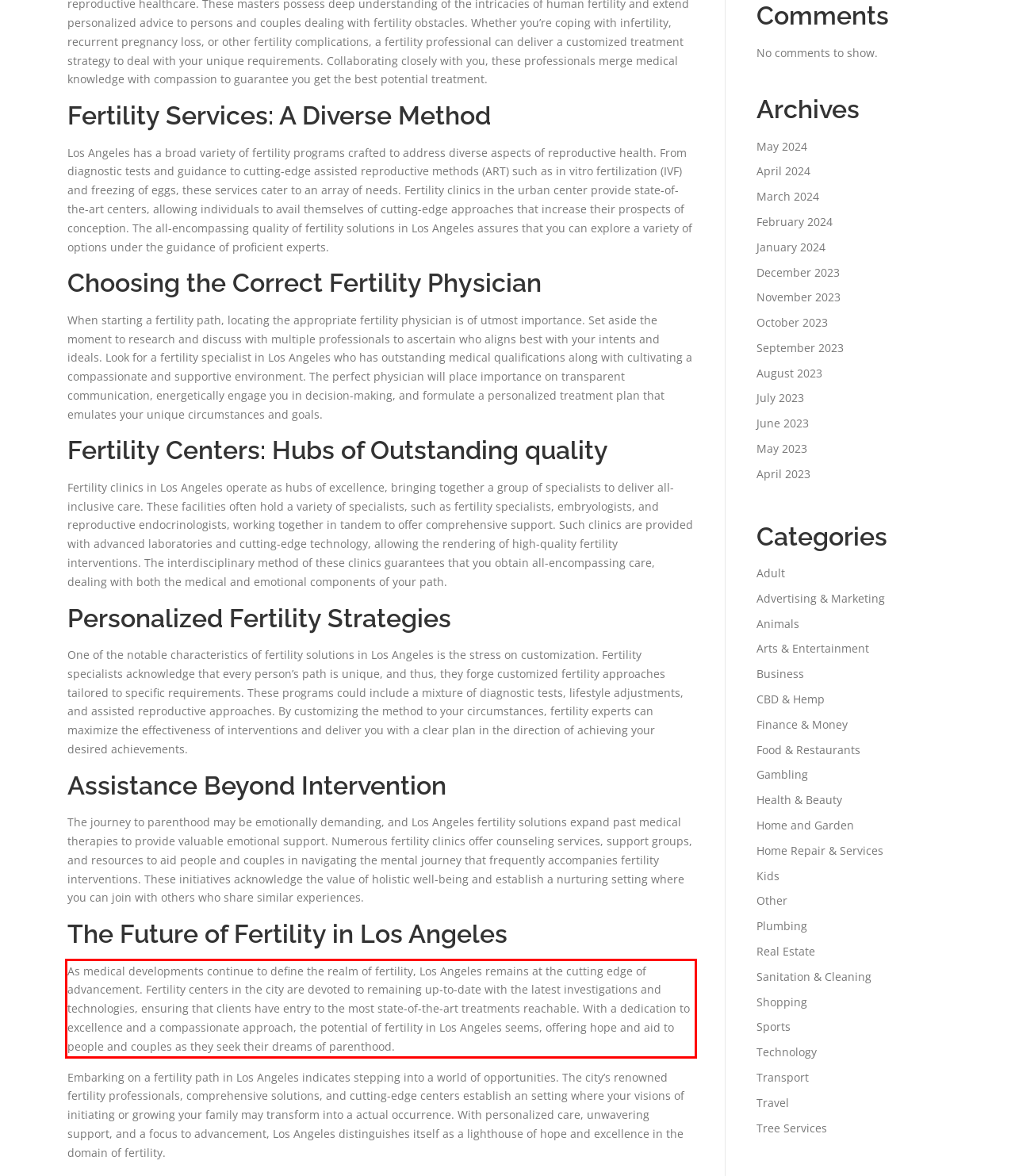Your task is to recognize and extract the text content from the UI element enclosed in the red bounding box on the webpage screenshot.

As medical developments continue to define the realm of fertility, Los Angeles remains at the cutting edge of advancement. Fertility centers in the city are devoted to remaining up-to-date with the latest investigations and technologies, ensuring that clients have entry to the most state-of-the-art treatments reachable. With a dedication to excellence and a compassionate approach, the potential of fertility in Los Angeles seems, offering hope and aid to people and couples as they seek their dreams of parenthood.